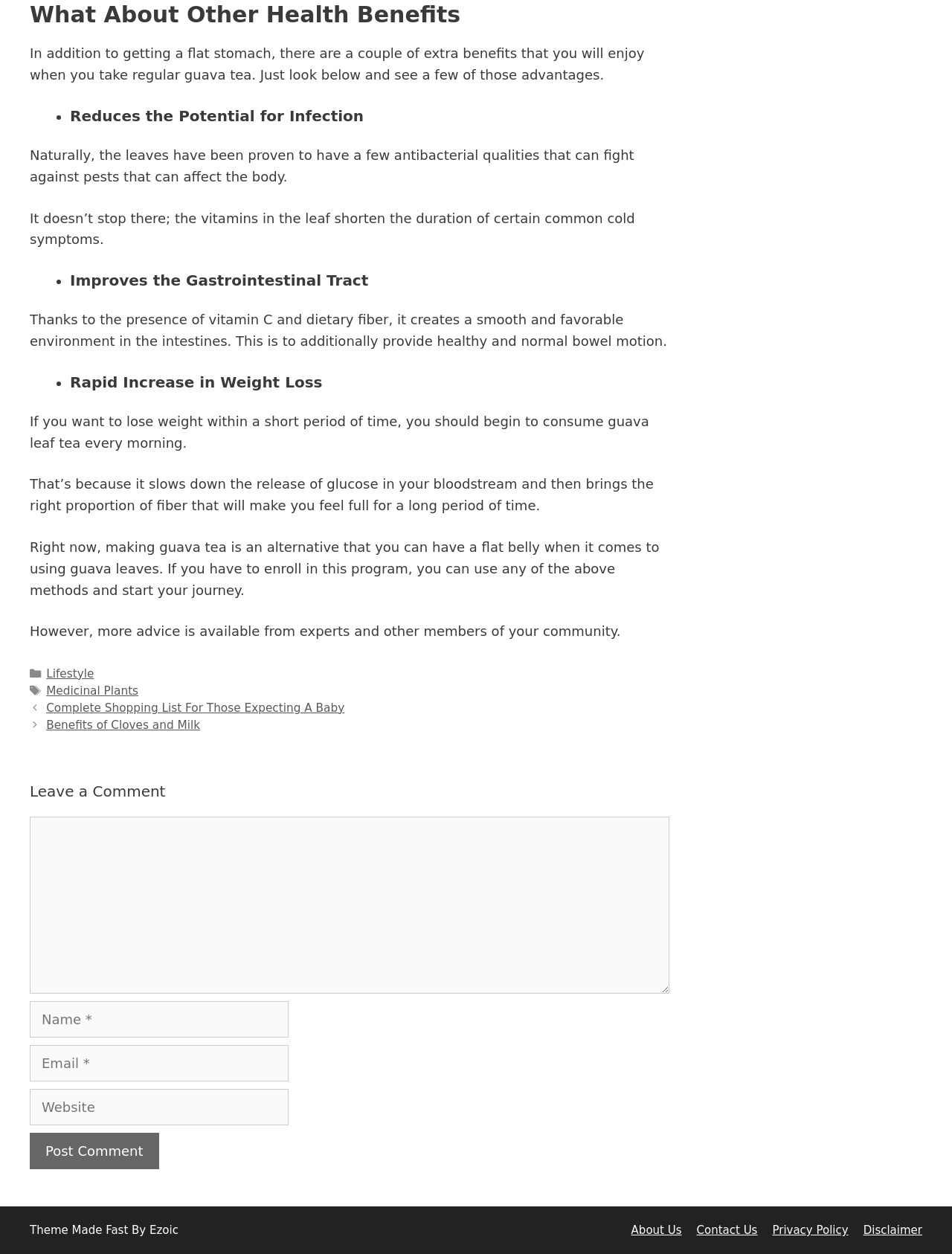Calculate the bounding box coordinates for the UI element based on the following description: "name="submit" value="Post Comment"". Ensure the coordinates are four float numbers between 0 and 1, i.e., [left, top, right, bottom].

[0.031, 0.904, 0.167, 0.933]